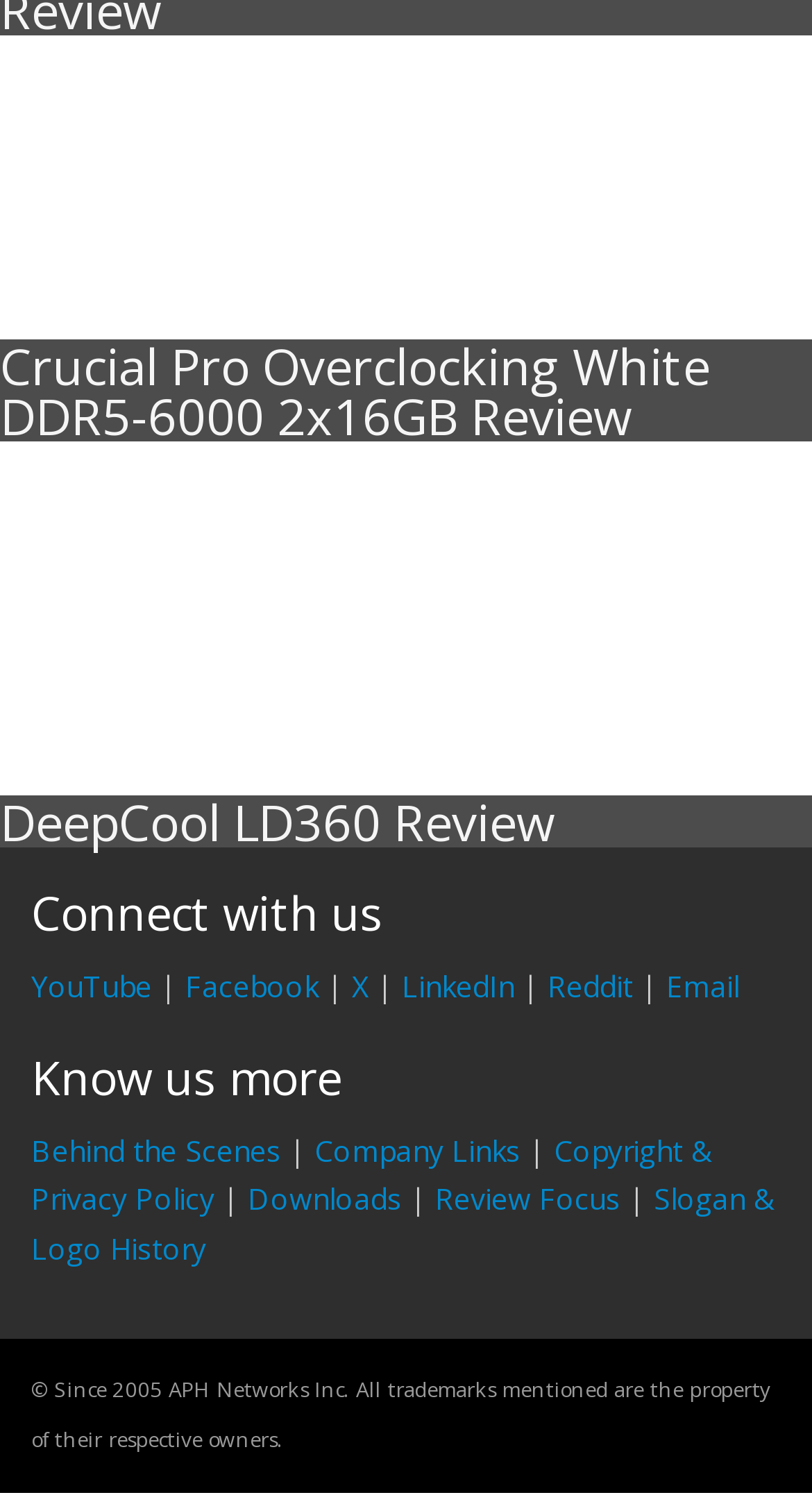Provide a short answer to the following question with just one word or phrase: What is the topic of the first review?

Crucial Pro Overclocking White DDR5-6000 2x16GB